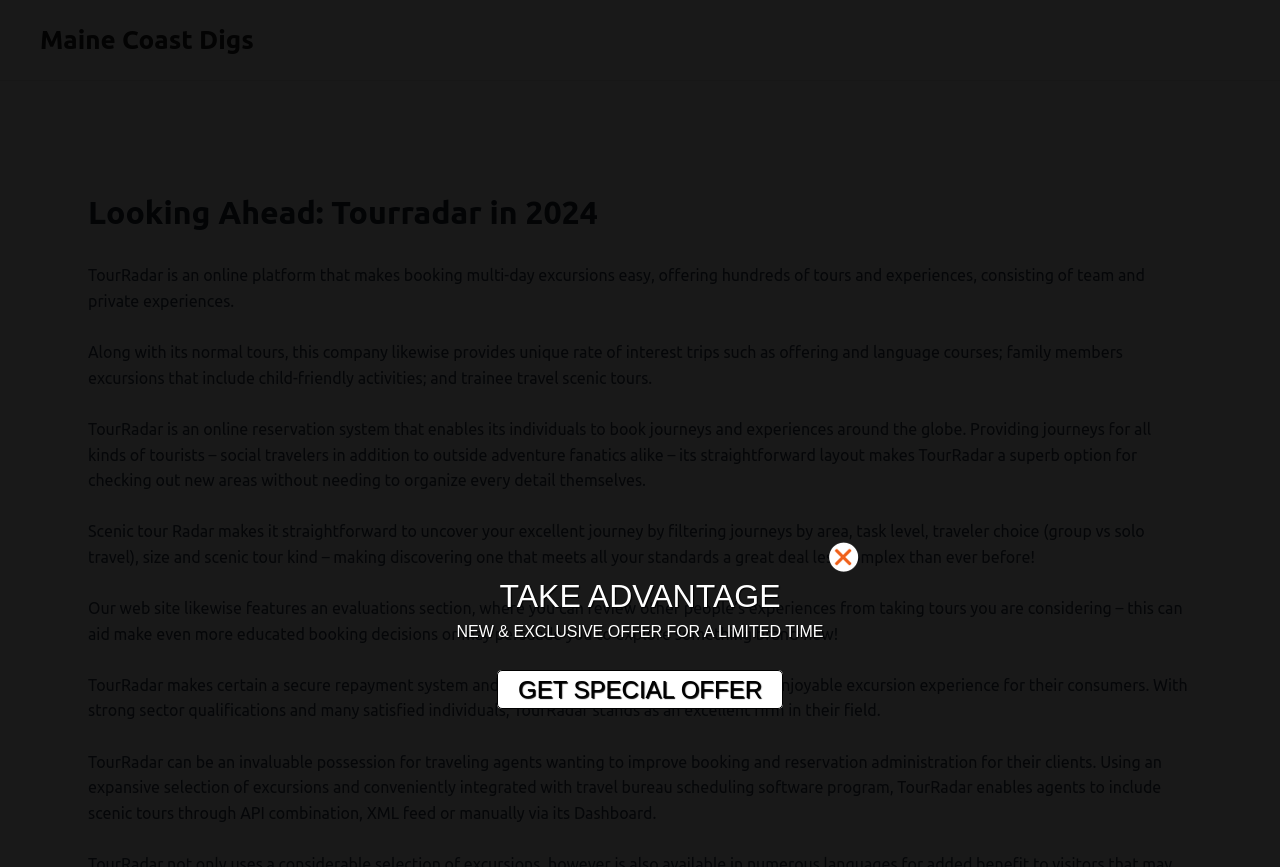Given the content of the image, can you provide a detailed answer to the question?
What is the purpose of TourRadar for travel agents?

According to the static text, TourRadar 'can be an invaluable possession for traveling agents wanting to improve booking and reservation administration for their clients', which suggests that the purpose of TourRadar for travel agents is to improve booking and reservation management.